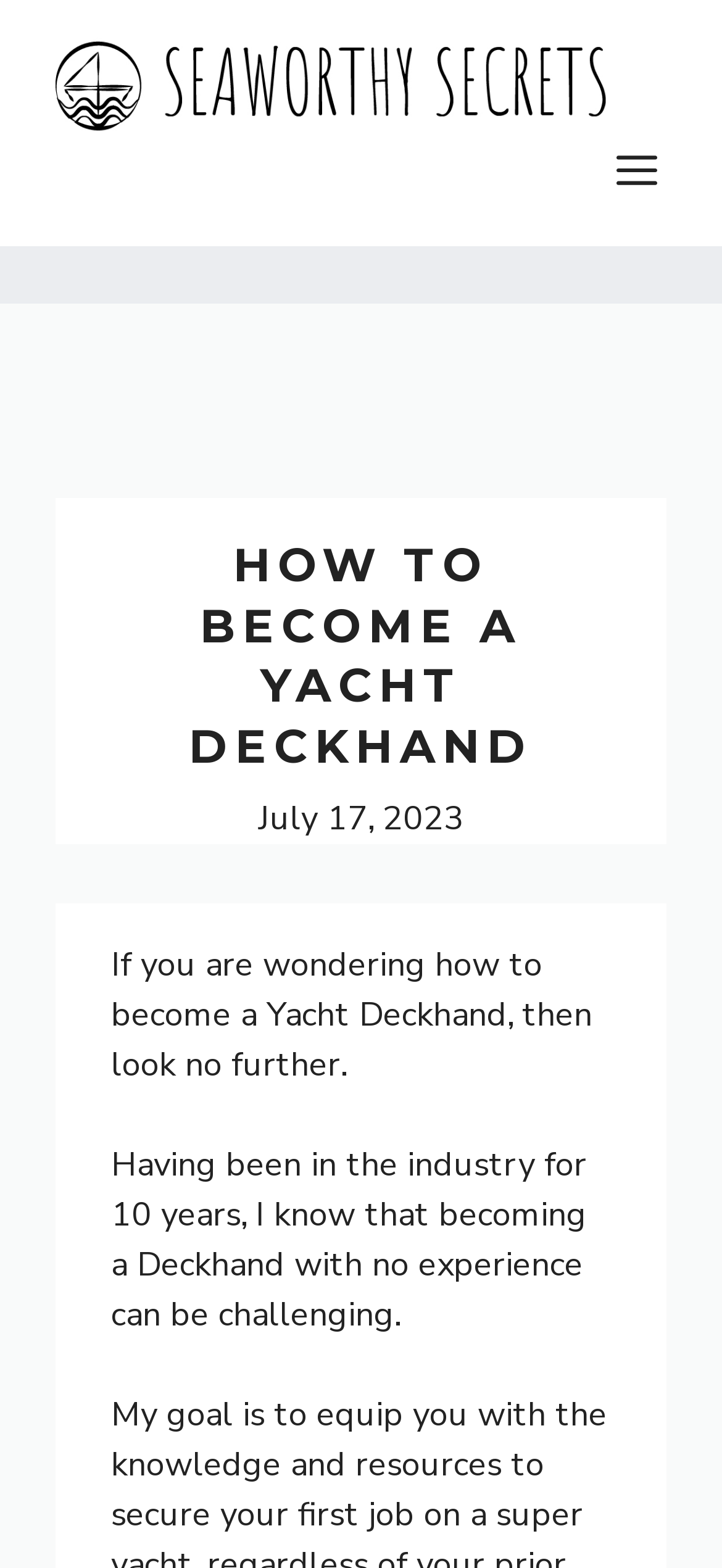Provide a brief response to the question below using one word or phrase:
What is the purpose of the button in the navigation section?

To toggle the menu